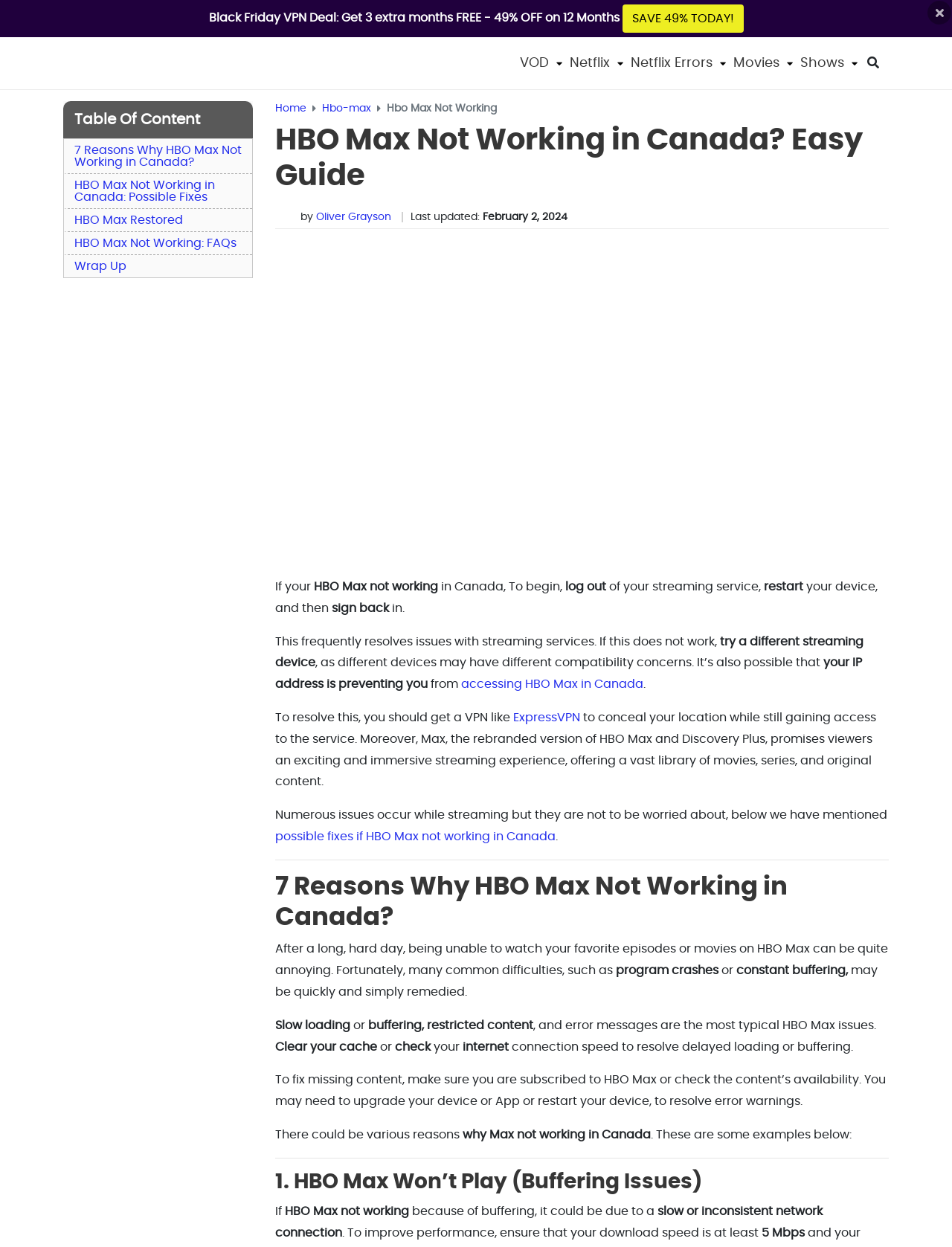Write an exhaustive caption that covers the webpage's main aspects.

This webpage is about troubleshooting HBO Max not working in Canada. At the top, there is a promotional link for a VPN deal, followed by a "close" button at the top right corner. Below that, there is a link to "How To Watch In Canada" with an accompanying image. 

On the left side, there are several links to related topics, including "VOD", "Netflix", "Netflix Errors", "Movies", and "Shows". Next to these links, there is a "Toggle Search" button that expands to reveal a table of contents with links to different sections of the article, including "7 Reasons Why HBO Max Not Working in Canada?", "HBO Max Not Working in Canada: Possible Fixes", and "Wrap Up".

Above the main content, there is a navigation breadcrumb trail showing the path "Home > Hbo-max > Hbo Max Not Working". The main heading "HBO Max Not Working in Canada? Easy Guide" is followed by an image of Oliver Grayson, the author, and the date "February 2, 2024".

The article starts by explaining that if HBO Max is not working in Canada, users can try logging out and restarting their device, or try a different streaming device. It also suggests that IP address issues may be preventing access to HBO Max and recommends using a VPN like ExpressVPN to resolve this.

The article then lists seven reasons why HBO Max may not be working in Canada, including program crashes, constant buffering, slow loading, and error messages. It provides possible fixes for these issues, such as clearing the cache, checking internet connection speed, and upgrading devices or apps.

Throughout the article, there are several headings and subheadings that break up the content into sections, making it easier to read and understand.